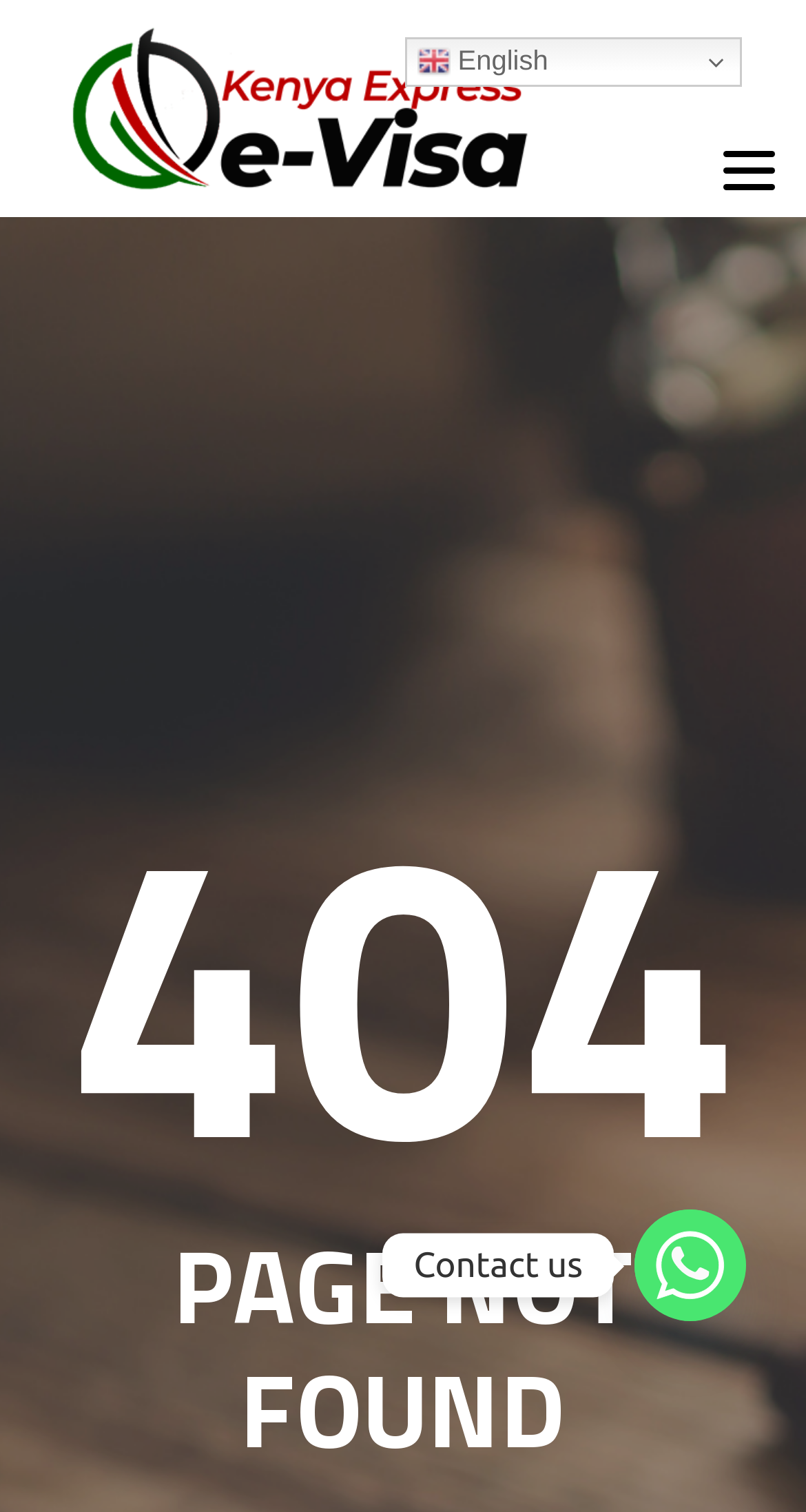What is the language currently selected?
Carefully analyze the image and provide a thorough answer to the question.

The language selection option is displayed at the top of the page, and the currently selected language is English, indicated by the 'en' flag icon.